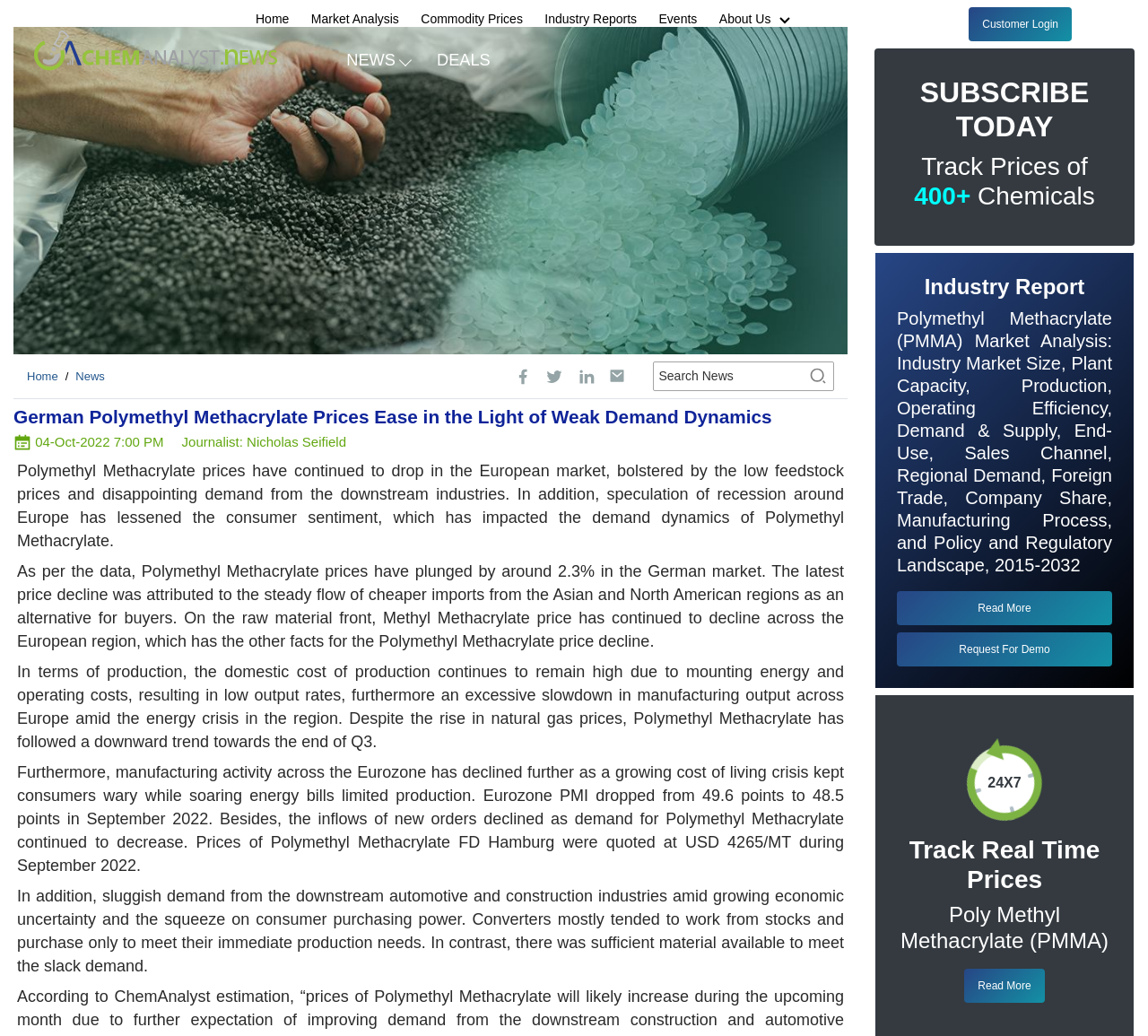Please mark the bounding box coordinates of the area that should be clicked to carry out the instruction: "Post a comment".

None